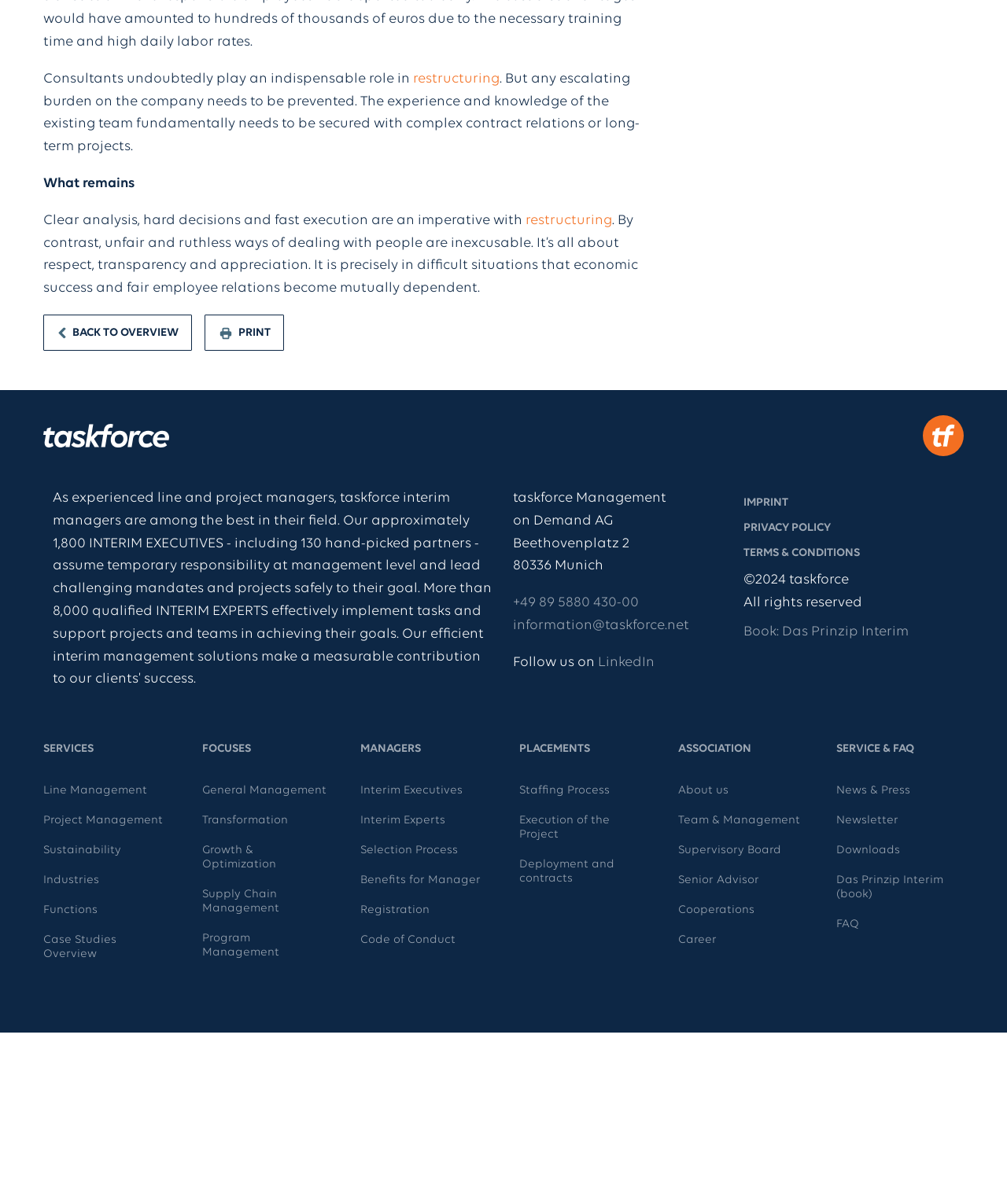Identify the bounding box coordinates for the element that needs to be clicked to fulfill this instruction: "Follow us on social media". Provide the coordinates in the format of four float numbers between 0 and 1: [left, top, right, bottom].

None